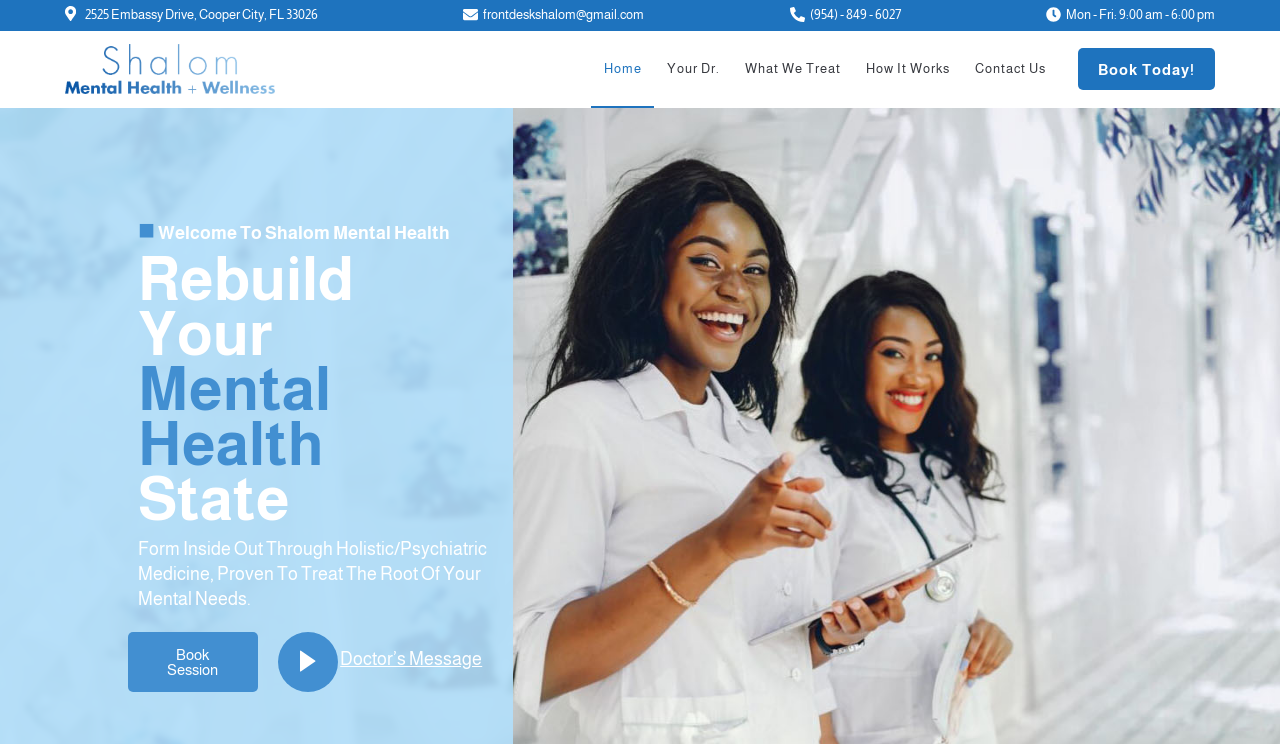Highlight the bounding box coordinates of the region I should click on to meet the following instruction: "Watch the video".

[0.217, 0.85, 0.264, 0.931]